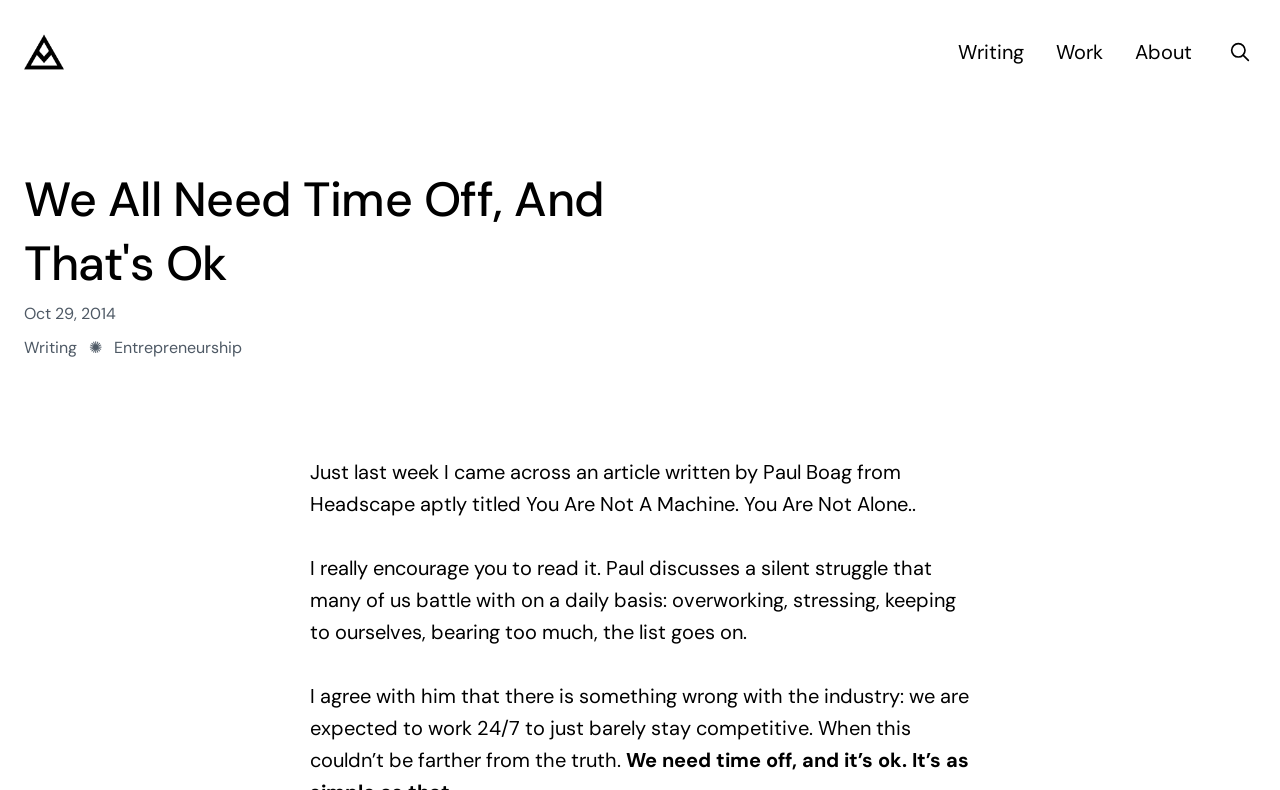Please determine the bounding box coordinates of the area that needs to be clicked to complete this task: 'click the author's name'. The coordinates must be four float numbers between 0 and 1, formatted as [left, top, right, bottom].

[0.019, 0.041, 0.05, 0.091]